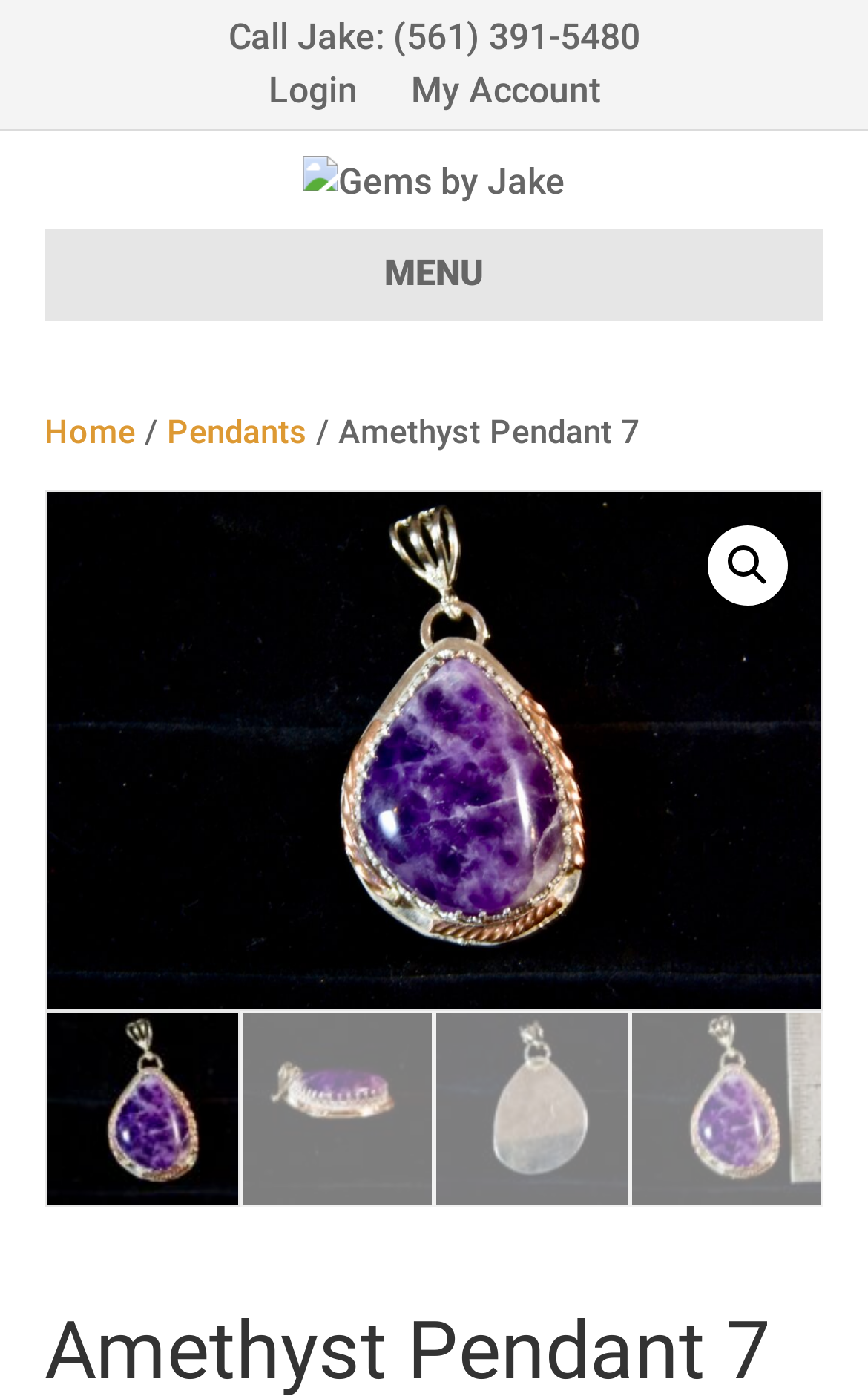Extract the primary headline from the webpage and present its text.

Amethyst Pendant 7